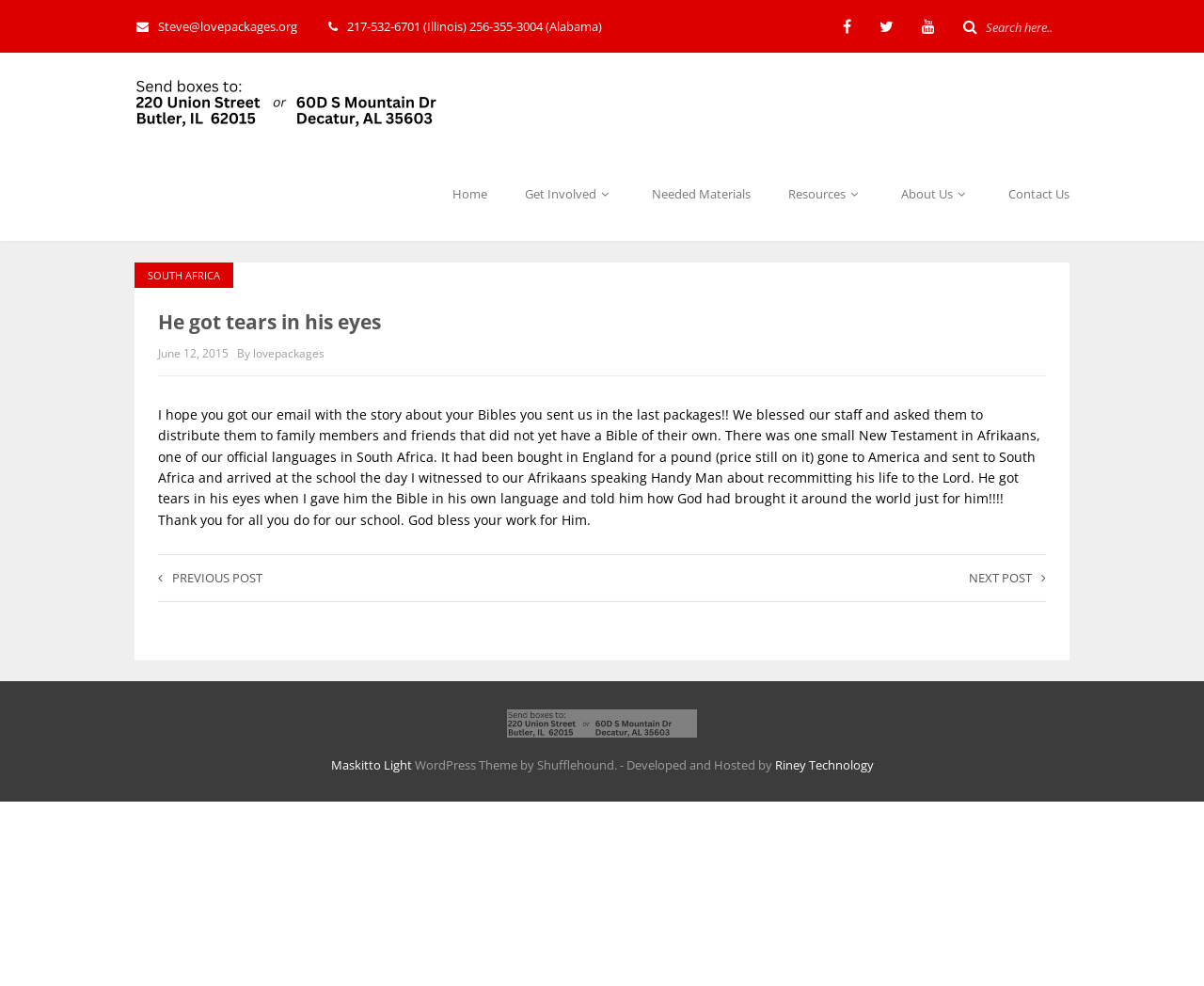Please indicate the bounding box coordinates of the element's region to be clicked to achieve the instruction: "Email Steve". Provide the coordinates as four float numbers between 0 and 1, i.e., [left, top, right, bottom].

[0.113, 0.005, 0.27, 0.049]